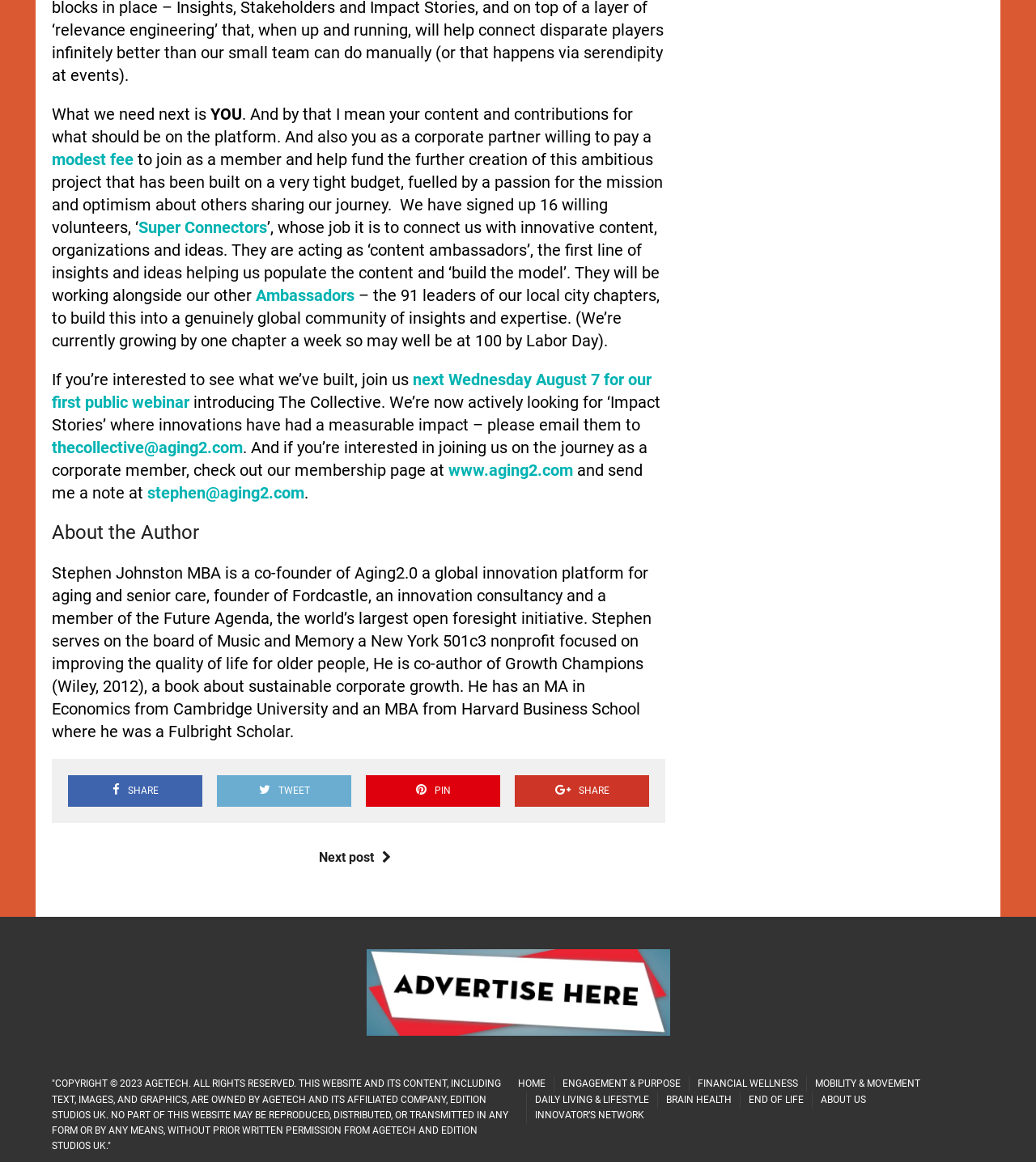Select the bounding box coordinates of the element I need to click to carry out the following instruction: "Click the 'Ambassadors' link".

[0.247, 0.246, 0.342, 0.263]